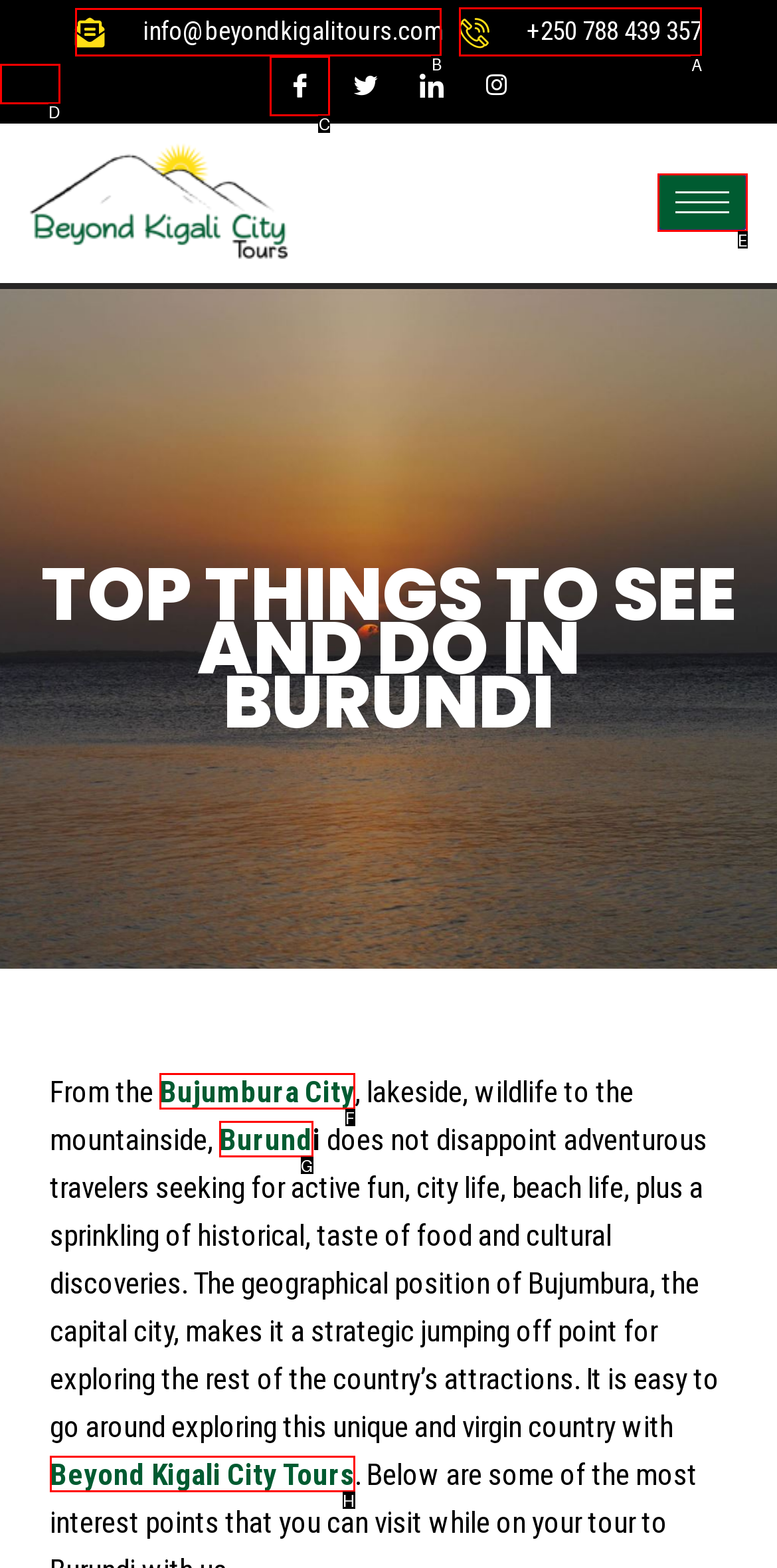Identify the correct letter of the UI element to click for this task: Call us at phone number
Respond with the letter from the listed options.

A